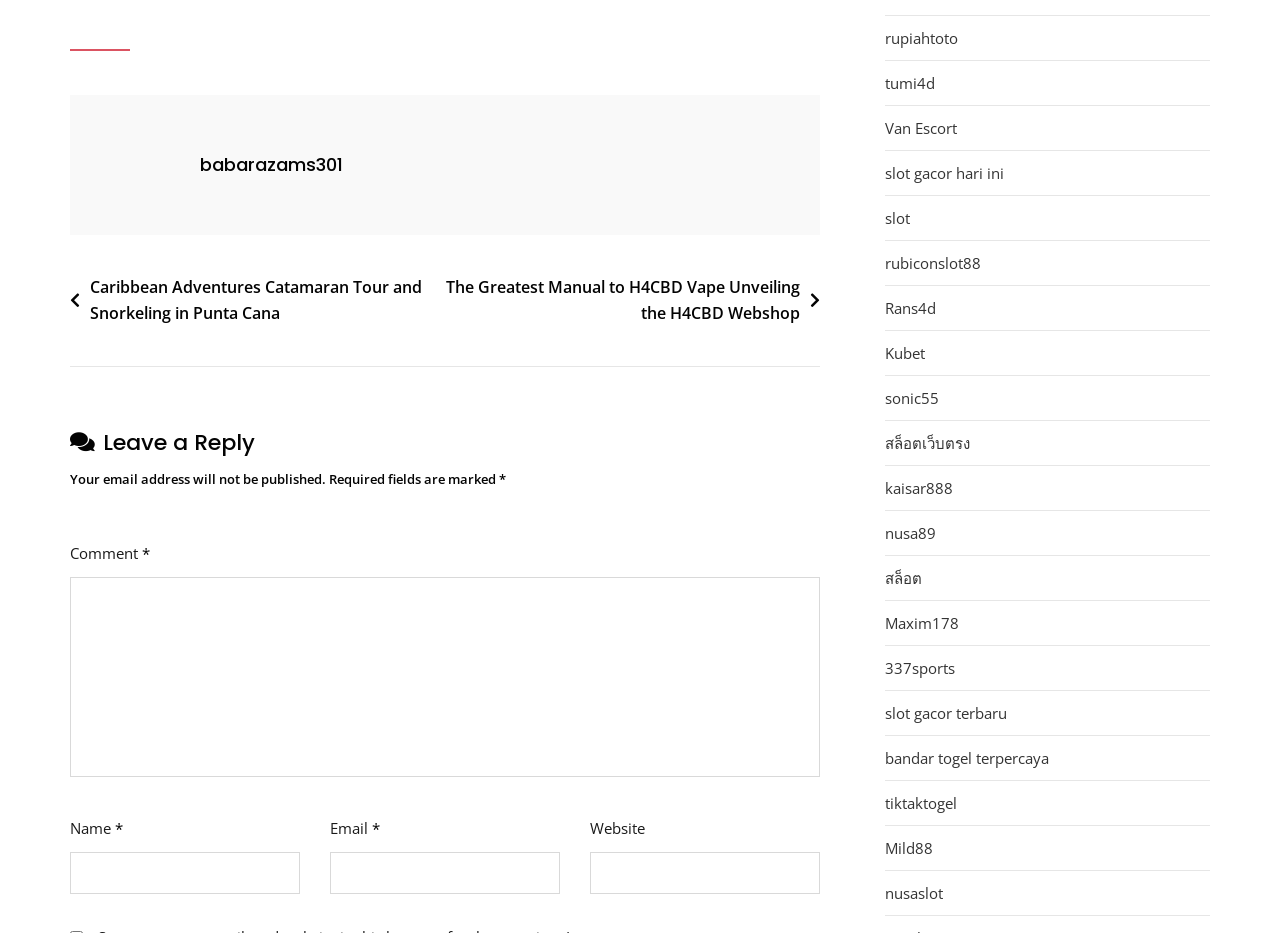How many links are there in the navigation section?
Answer the question based on the image using a single word or a brief phrase.

2